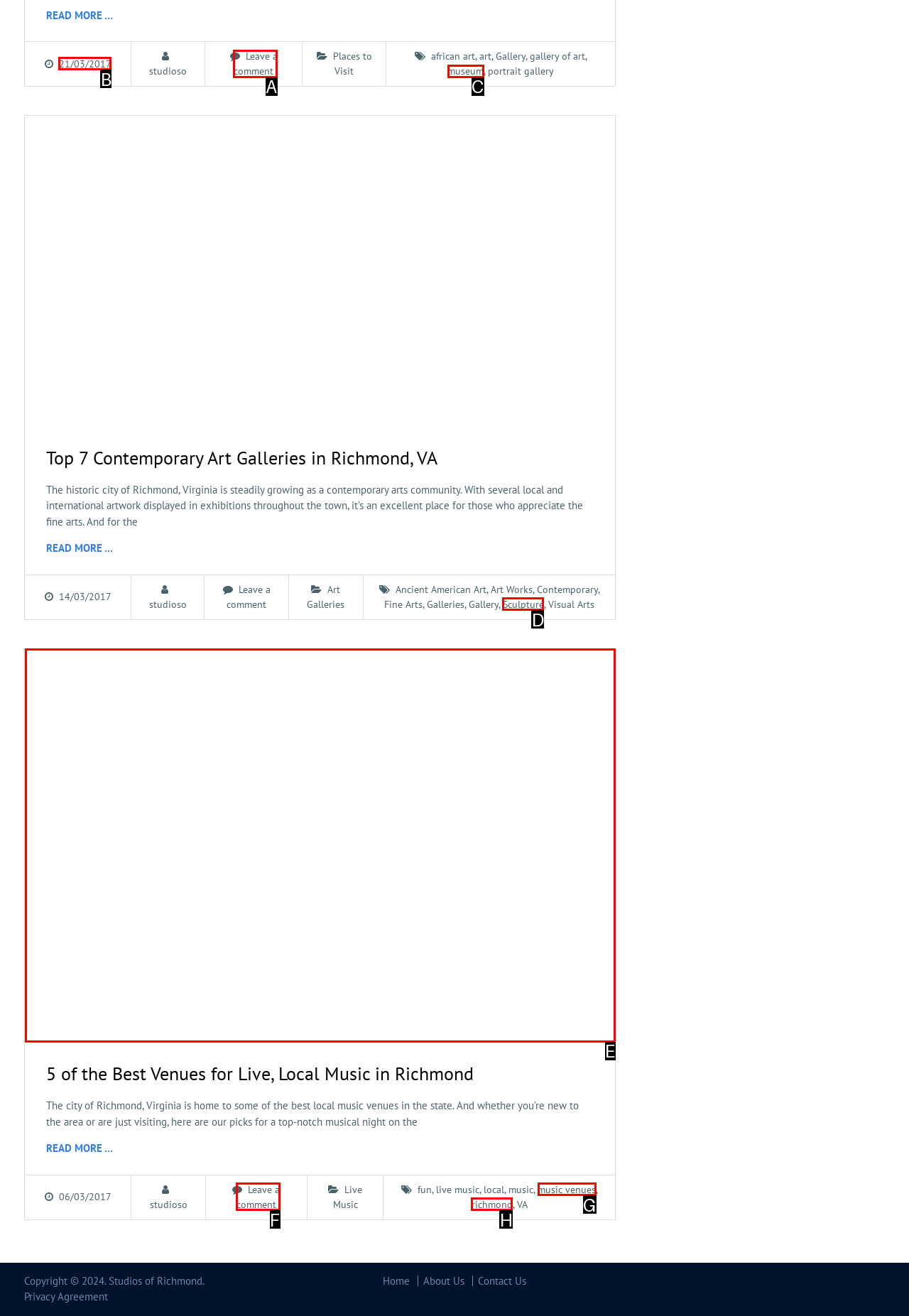Identify the correct UI element to click on to achieve the task: Leave a comment on the article. Provide the letter of the appropriate element directly from the available choices.

A